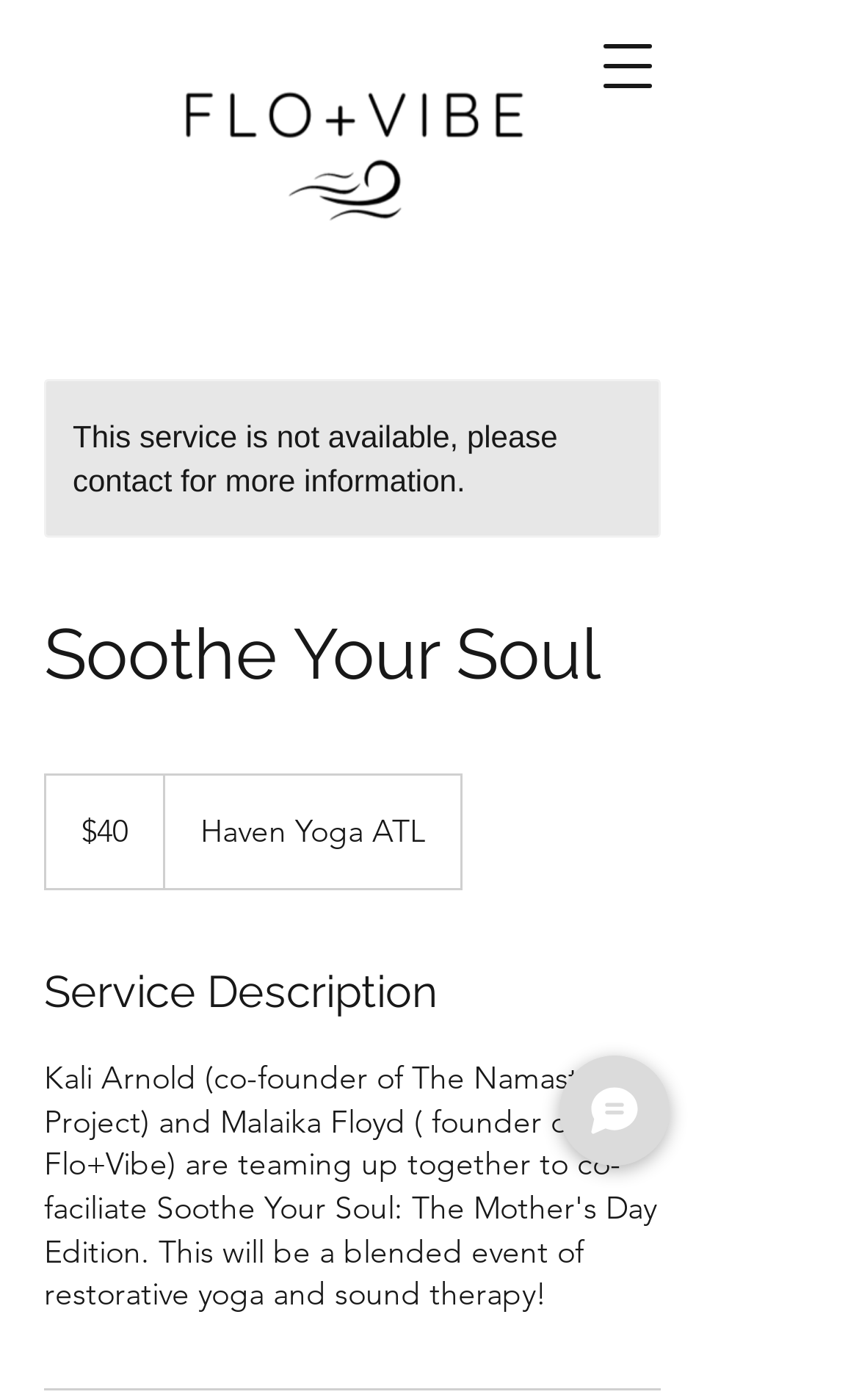Respond to the question below with a single word or phrase:
What is the name of the yoga place?

Haven Yoga ATL